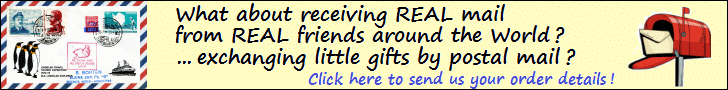What is the purpose of the banner?
Using the information from the image, provide a comprehensive answer to the question.

The banner's message, emphasizing the joy of real friendships and postal exchanges, and its playful and inviting tone, suggests that its purpose is to encourage viewers to participate in exchanging real mail and gifts with friends from around the globe.